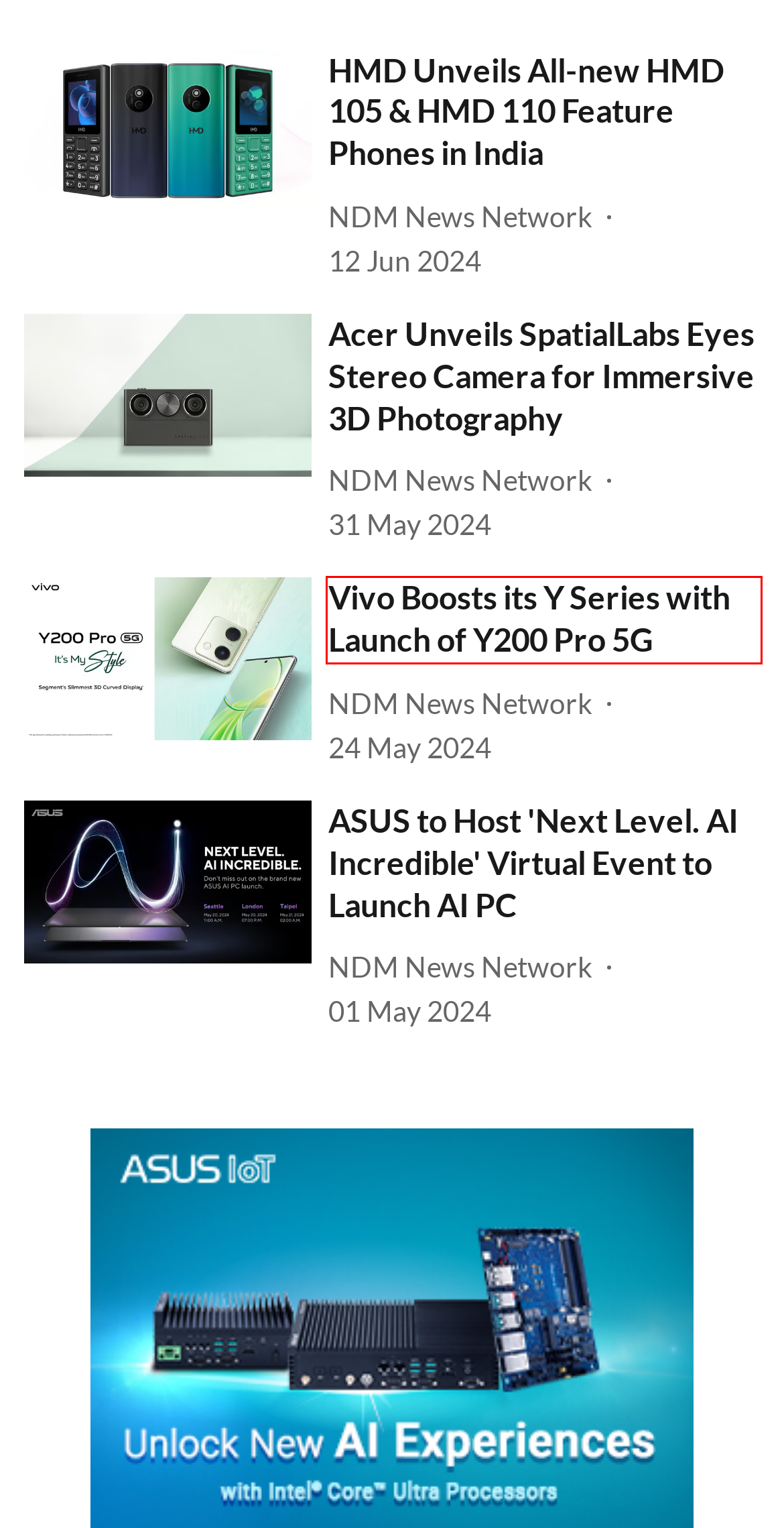You have been given a screenshot of a webpage with a red bounding box around a UI element. Select the most appropriate webpage description for the new webpage that appears after clicking the element within the red bounding box. The choices are:
A. Device
B. DTV
C. ASUS to Host 'Next Level. AI Incredible' Virtual Event to Launch AI PC
D. Vivo Boosts its Y Series with Launch of Y200 Pro 5G
E. HMD Unveils All-new HMD 105 & HMD 110 Feature Phones in India
F. about-us
G. Acer Unveils SpatialLabs Eyes Stereo Camera for Immersive 3D Photography
H. Enterprise

D